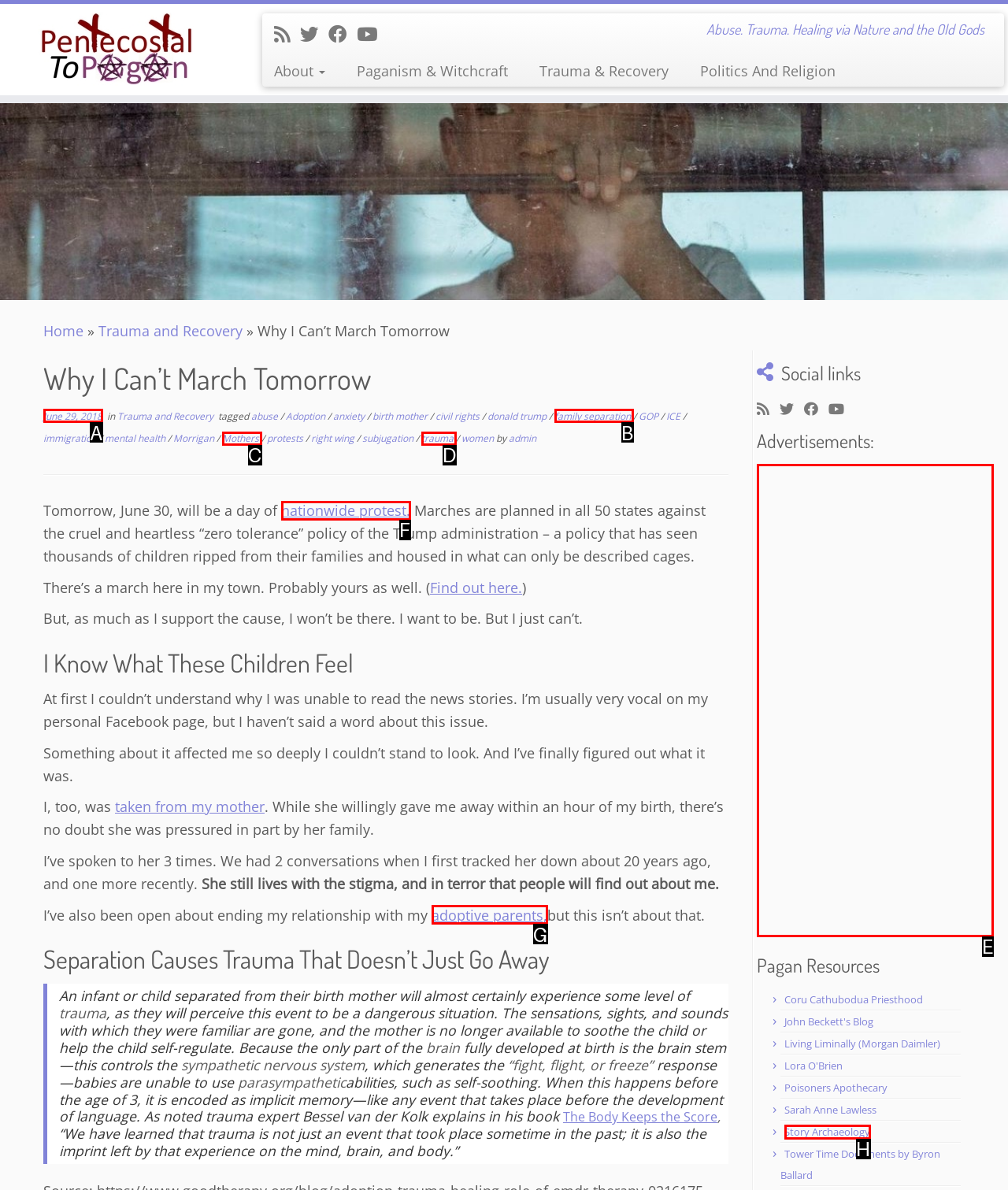Identify the UI element described as: June 29, 2018
Answer with the option's letter directly.

A